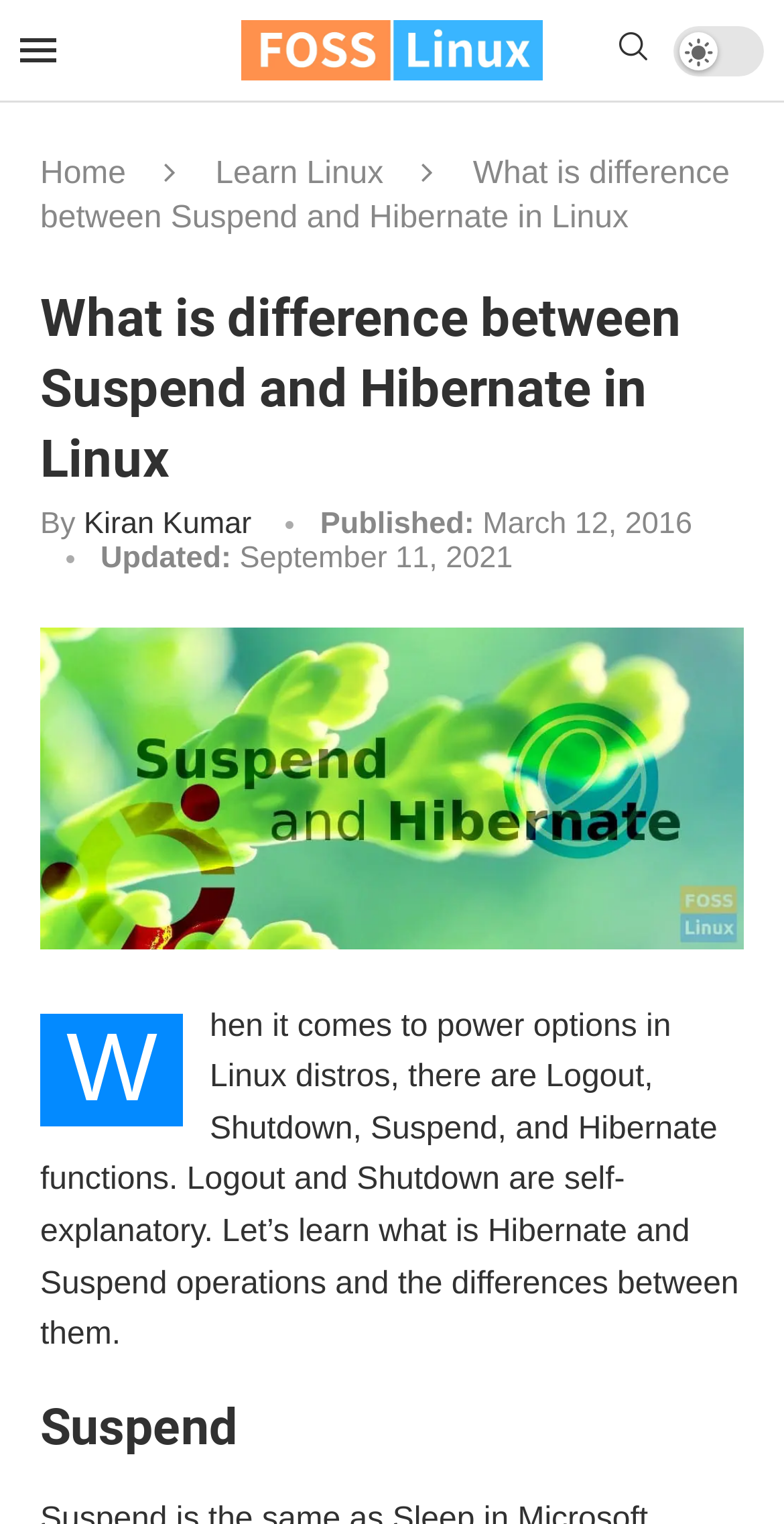Bounding box coordinates are to be given in the format (top-left x, top-left y, bottom-right x, bottom-right y). All values must be floating point numbers between 0 and 1. Provide the bounding box coordinate for the UI element described as: aria-label="Open Menu"

[0.026, 0.021, 0.072, 0.045]